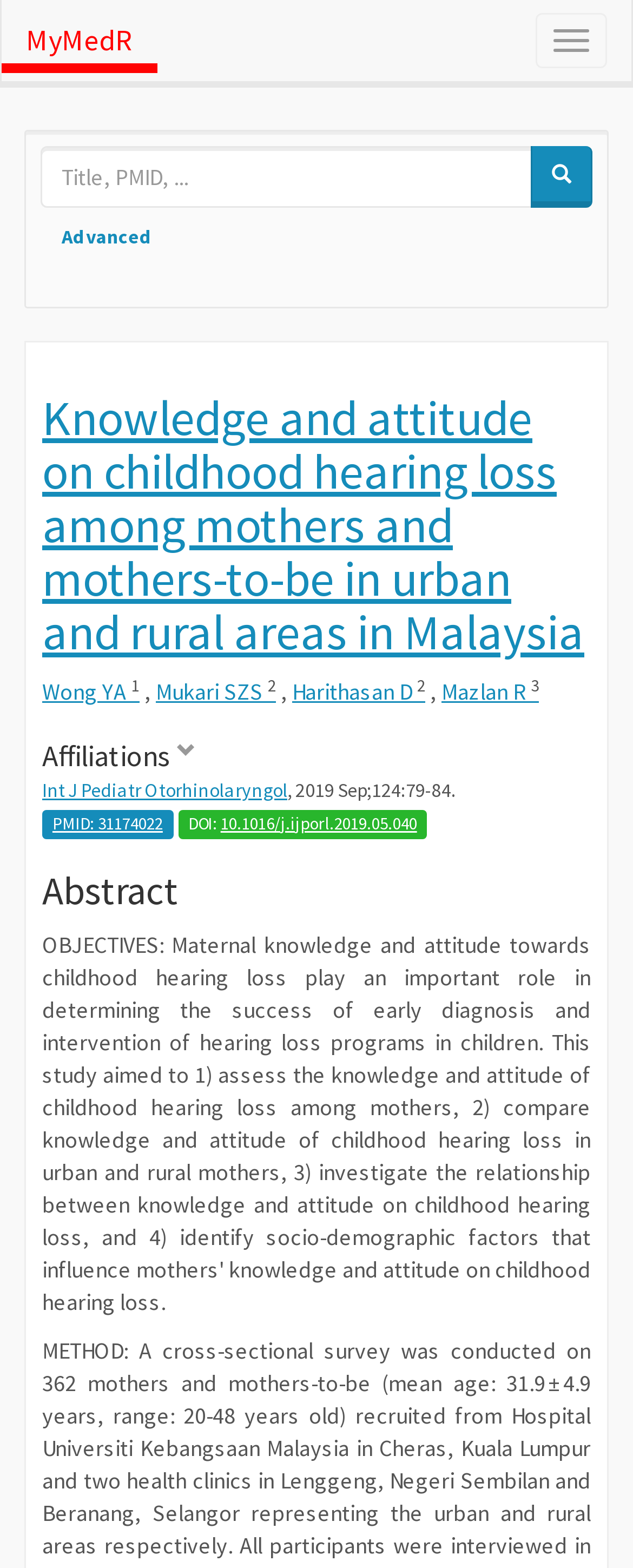What is the DOI of the article?
Answer the question based on the image using a single word or a brief phrase.

10.1016/j.ijporl.2019.05.040